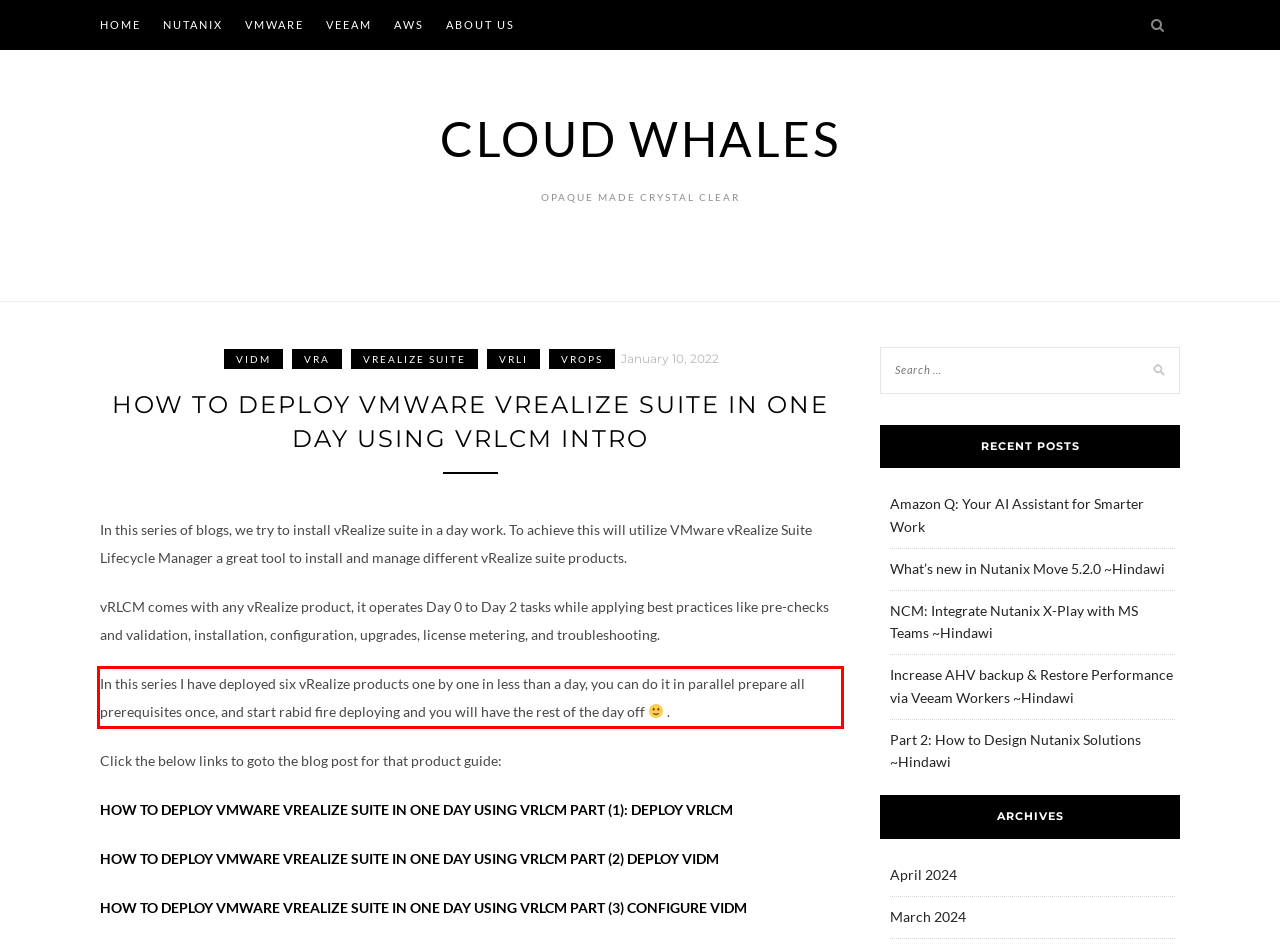By examining the provided screenshot of a webpage, recognize the text within the red bounding box and generate its text content.

In this series I have deployed six vRealize products one by one in less than a day, you can do it in parallel prepare all prerequisites once, and start rabid fire deploying and you will have the rest of the day off .